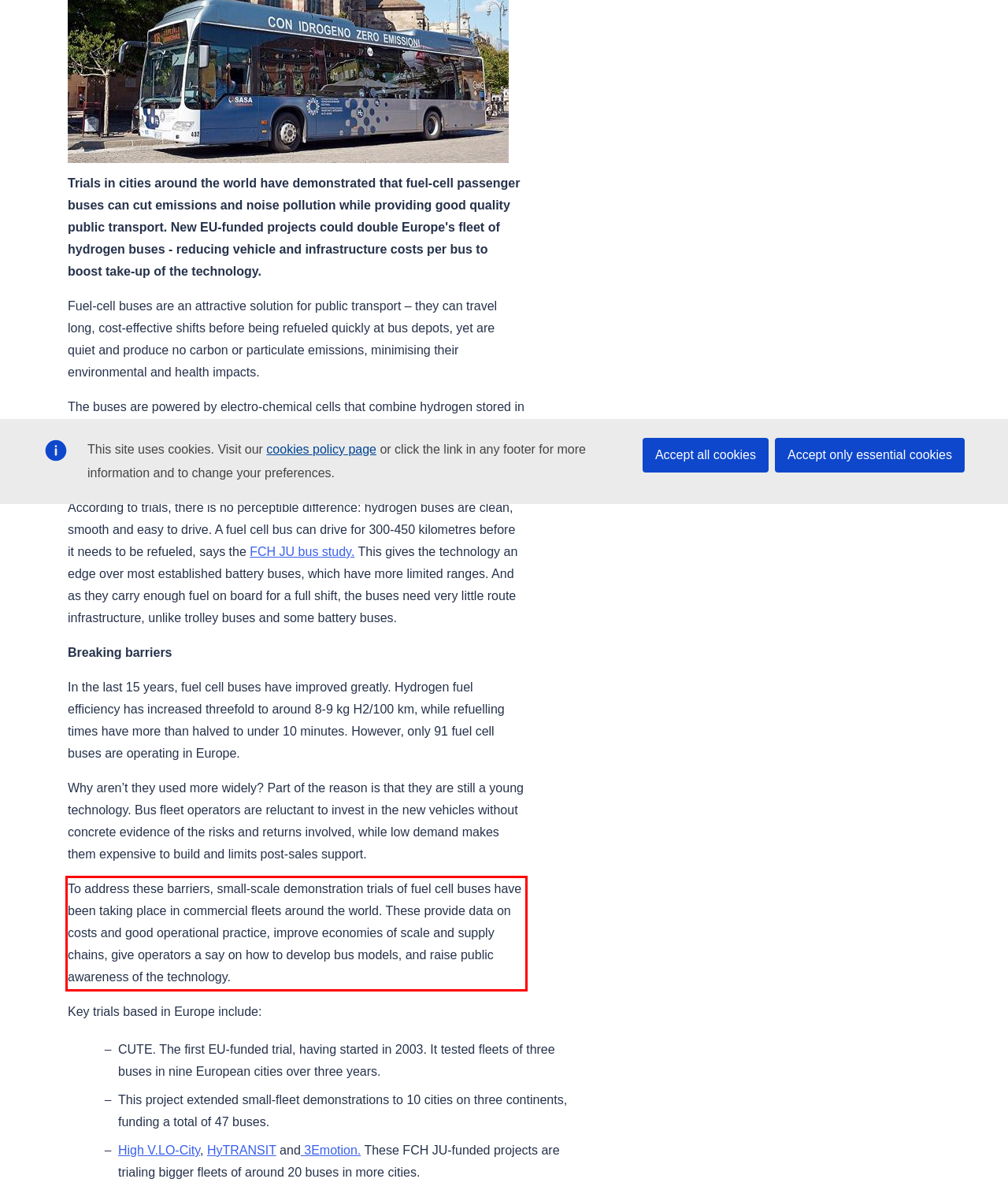You have a webpage screenshot with a red rectangle surrounding a UI element. Extract the text content from within this red bounding box.

To address these barriers, small-scale demonstration trials of fuel cell buses have been taking place in commercial fleets around the world. These provide data on costs and good operational practice, improve economies of scale and supply chains, give operators a say on how to develop bus models, and raise public awareness of the technology.